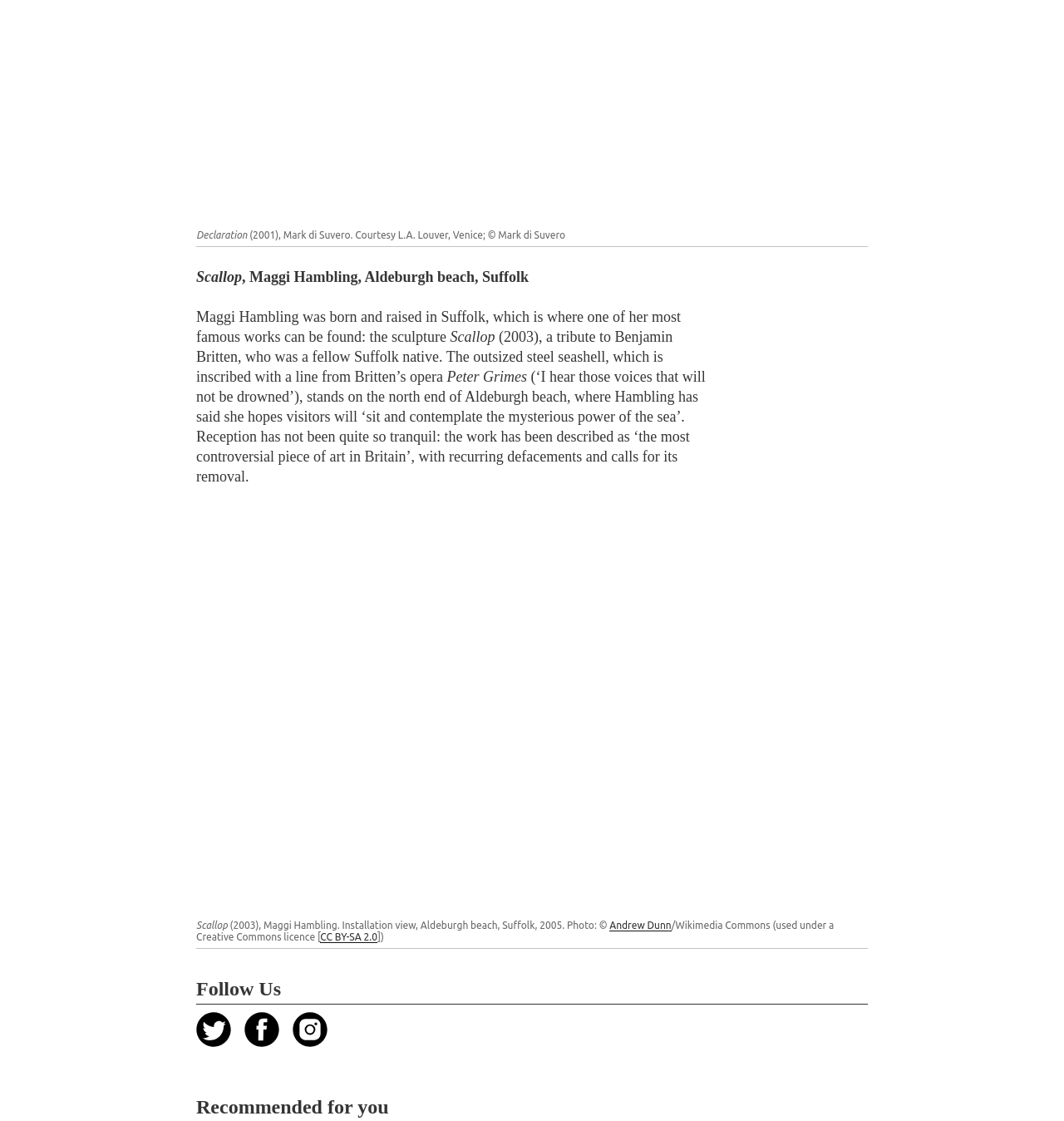Provide the bounding box coordinates of the HTML element this sentence describes: "Like us". The bounding box coordinates consist of four float numbers between 0 and 1, i.e., [left, top, right, bottom].

[0.23, 0.903, 0.262, 0.934]